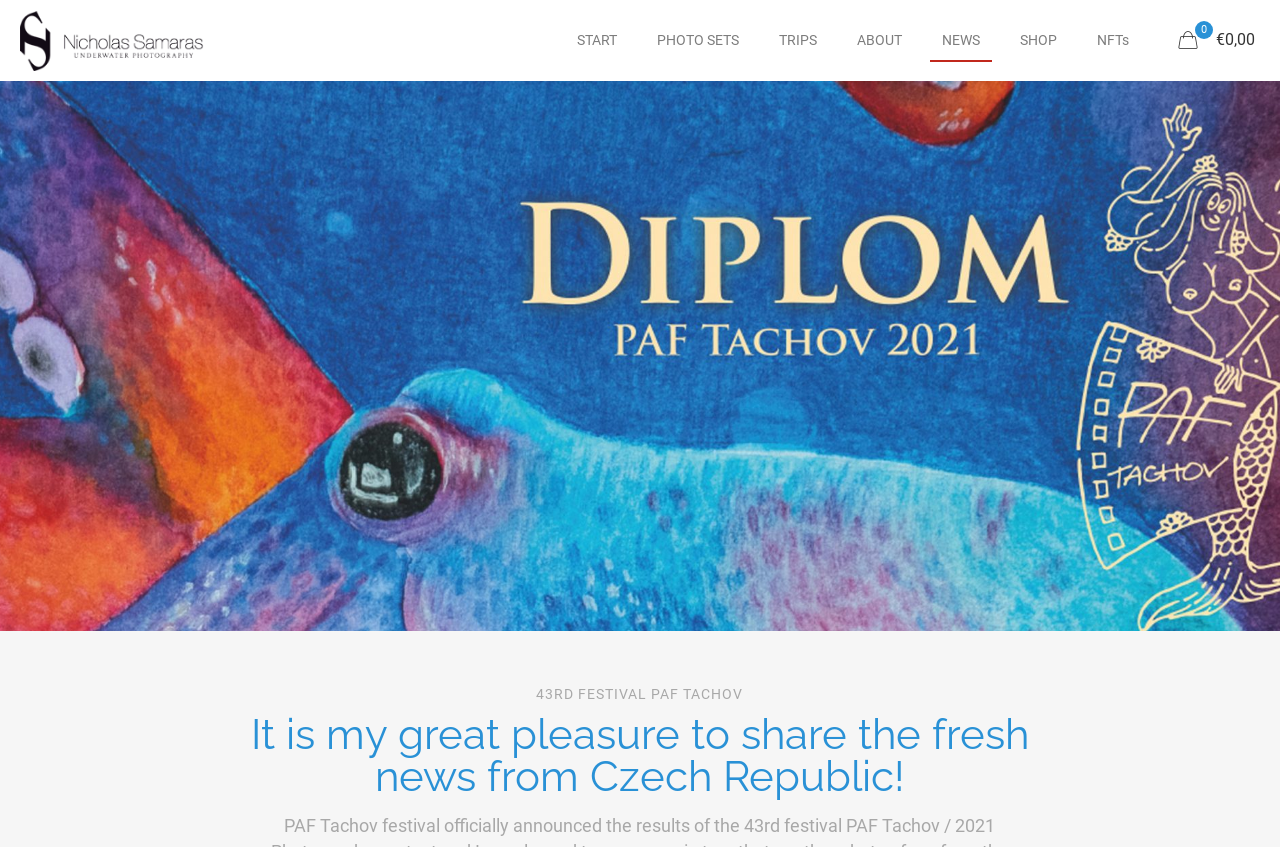Identify the bounding box for the UI element that is described as follows: "PHOTO SETS".

[0.498, 0.0, 0.593, 0.094]